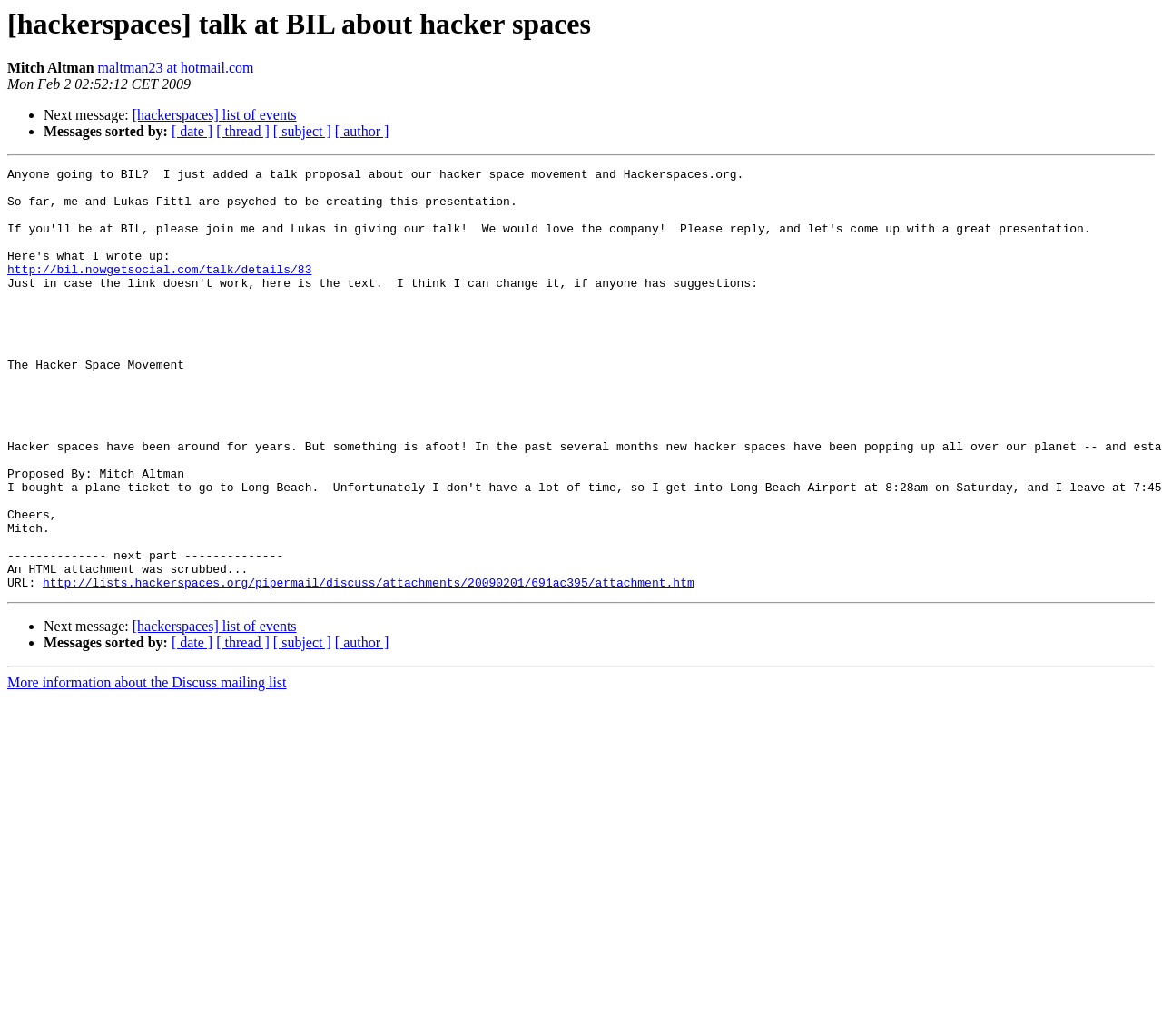Find and specify the bounding box coordinates that correspond to the clickable region for the instruction: "Get more information about the Discuss mailing list".

[0.006, 0.652, 0.246, 0.666]